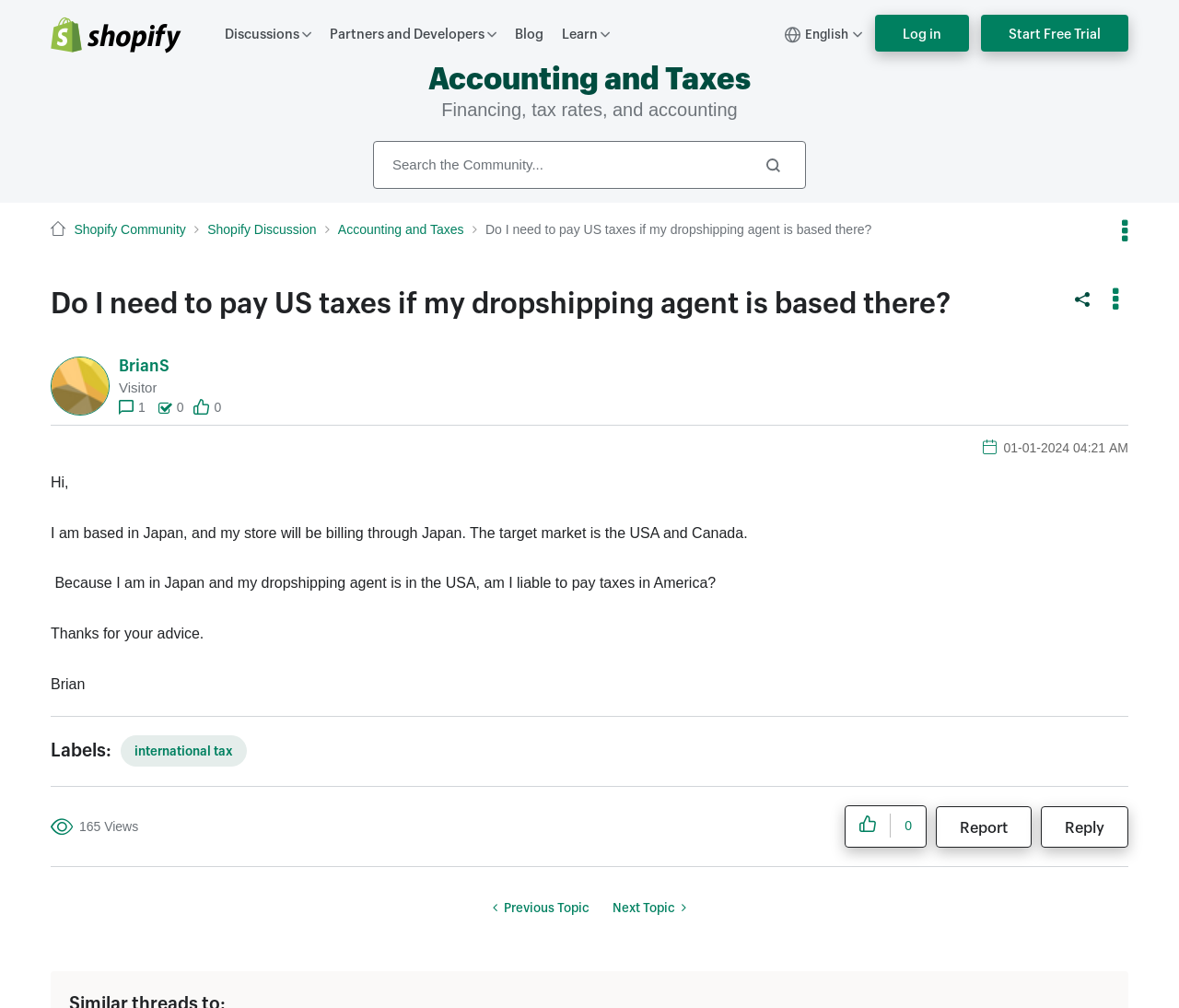Give a detailed account of the webpage, highlighting key information.

This webpage appears to be a discussion forum post on the Shopify Community platform. At the top, there is a navigation bar with links to "Discussions", "Partners and Developers", and "Blog". On the right side of the navigation bar, there are buttons for "Log in" and "Start Free Trial". 

Below the navigation bar, there is a search bar with a "Search" button. On the left side of the search bar, there is a breadcrumbs navigation section showing the current location within the forum, with links to "Shopify Community", "Shopify Discussion", and "Accounting and Taxes". 

The main content of the page is a discussion post titled "Do I need to pay US taxes if my dropshipping agent is based there?" posted by a user named BrianS. The post contains a brief introduction, followed by a question about tax liability in the USA. The post also includes the user's profile picture and information about their profile.

Below the post, there are various metadata, including the post date and time, and the number of views. There are also buttons to like the post, report the post, and reply to the post. On the bottom of the page, there are links to navigate to the previous or next topic in the forum.